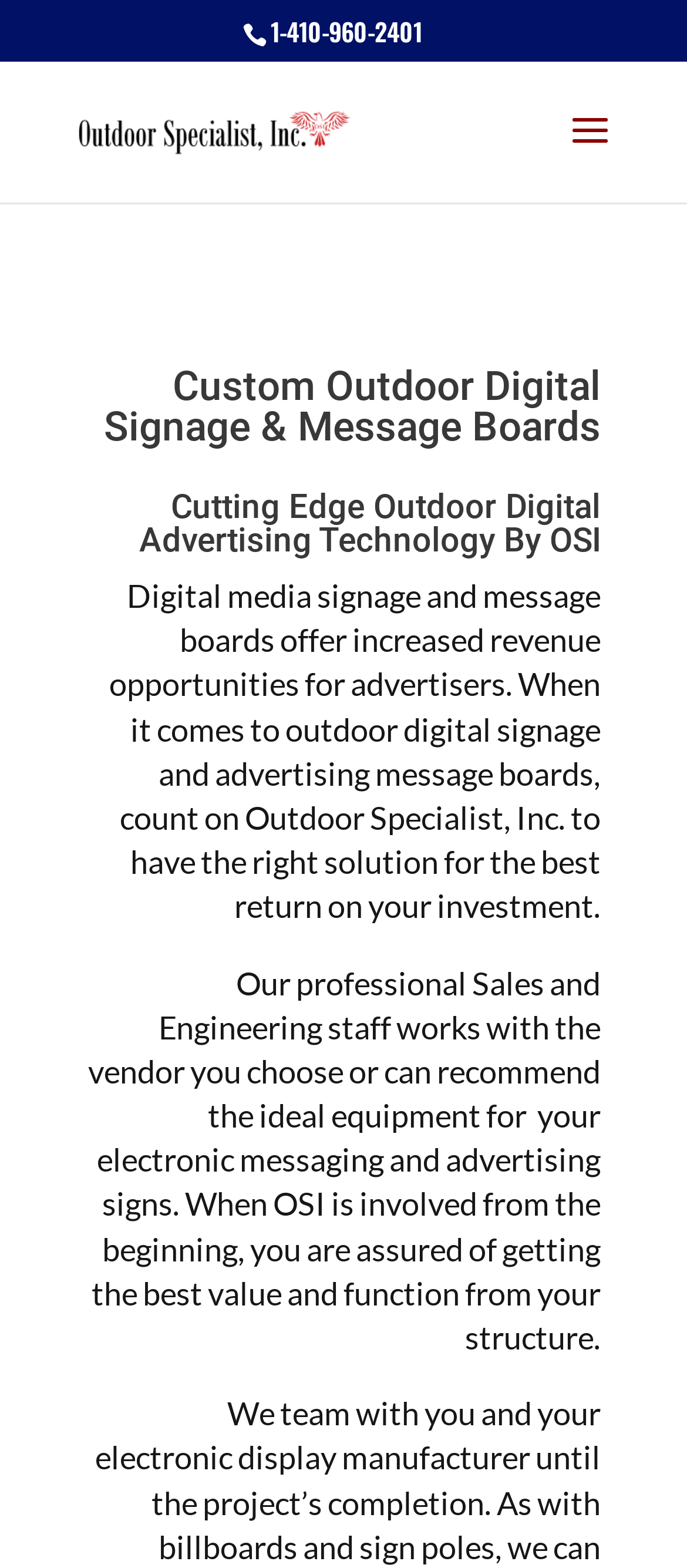Elaborate on the information and visuals displayed on the webpage.

The webpage is about Outdoor Digital Signage and Billboard services provided by Outdoor Specialist, Inc. At the top, there is a phone number "1-410-960-2401" displayed prominently. Below the phone number, there is a link to the company's name, "Outdoor Specialist, Inc.", accompanied by an image with the same name.

The main content of the webpage is divided into sections, with two headings standing out. The first heading reads "Custom Outdoor Digital Signage & Message Boards", and the second heading is "Cutting Edge Outdoor Digital Advertising Technology By OSI". 

Below the headings, there are two paragraphs of text. The first paragraph explains the benefits of digital media signage and message boards for advertisers, highlighting the potential for increased revenue opportunities. The second paragraph describes the services offered by Outdoor Specialist, Inc., including the expertise of their Sales and Engineering staff in selecting the ideal equipment for electronic messaging and advertising signs.

Overall, the webpage appears to be a company's landing page, showcasing their services and expertise in outdoor digital signage and billboard advertising.